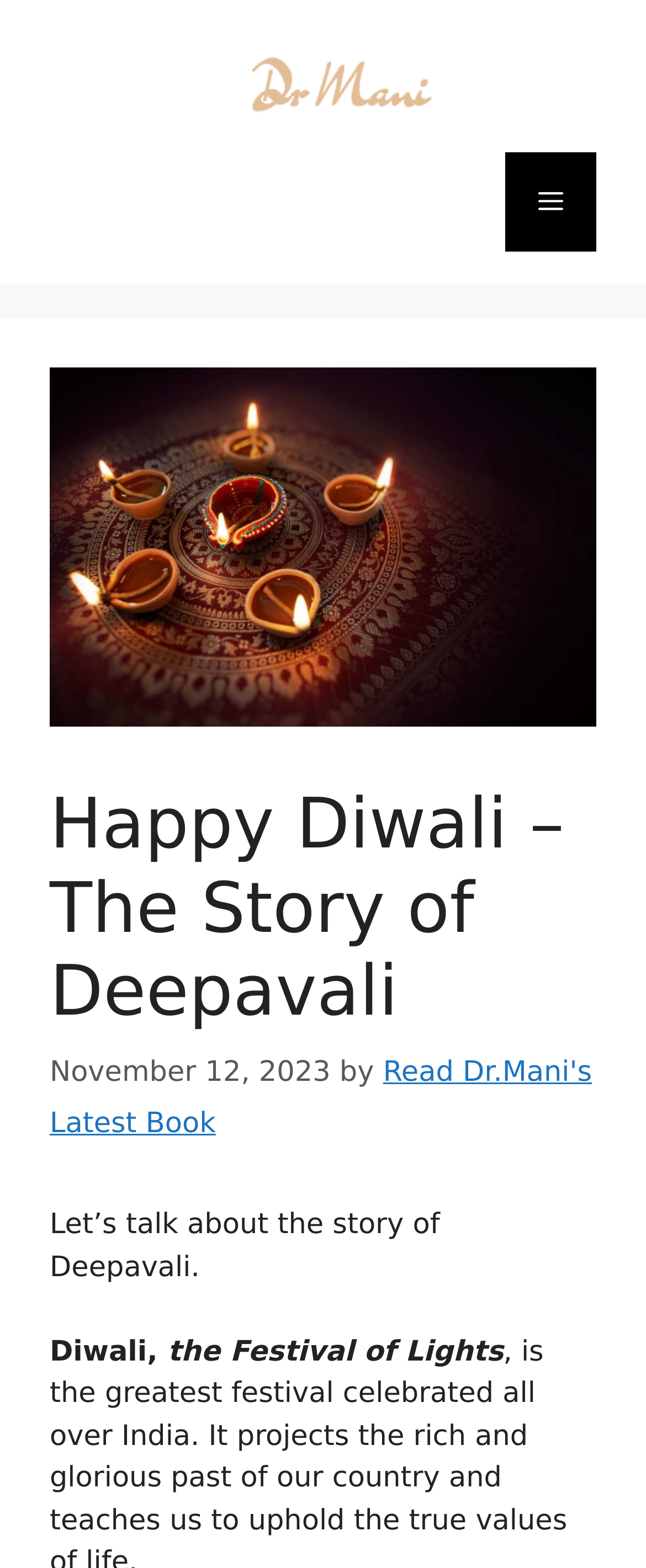Please give a concise answer to this question using a single word or phrase: 
Who is the author of the latest book?

Dr.Mani